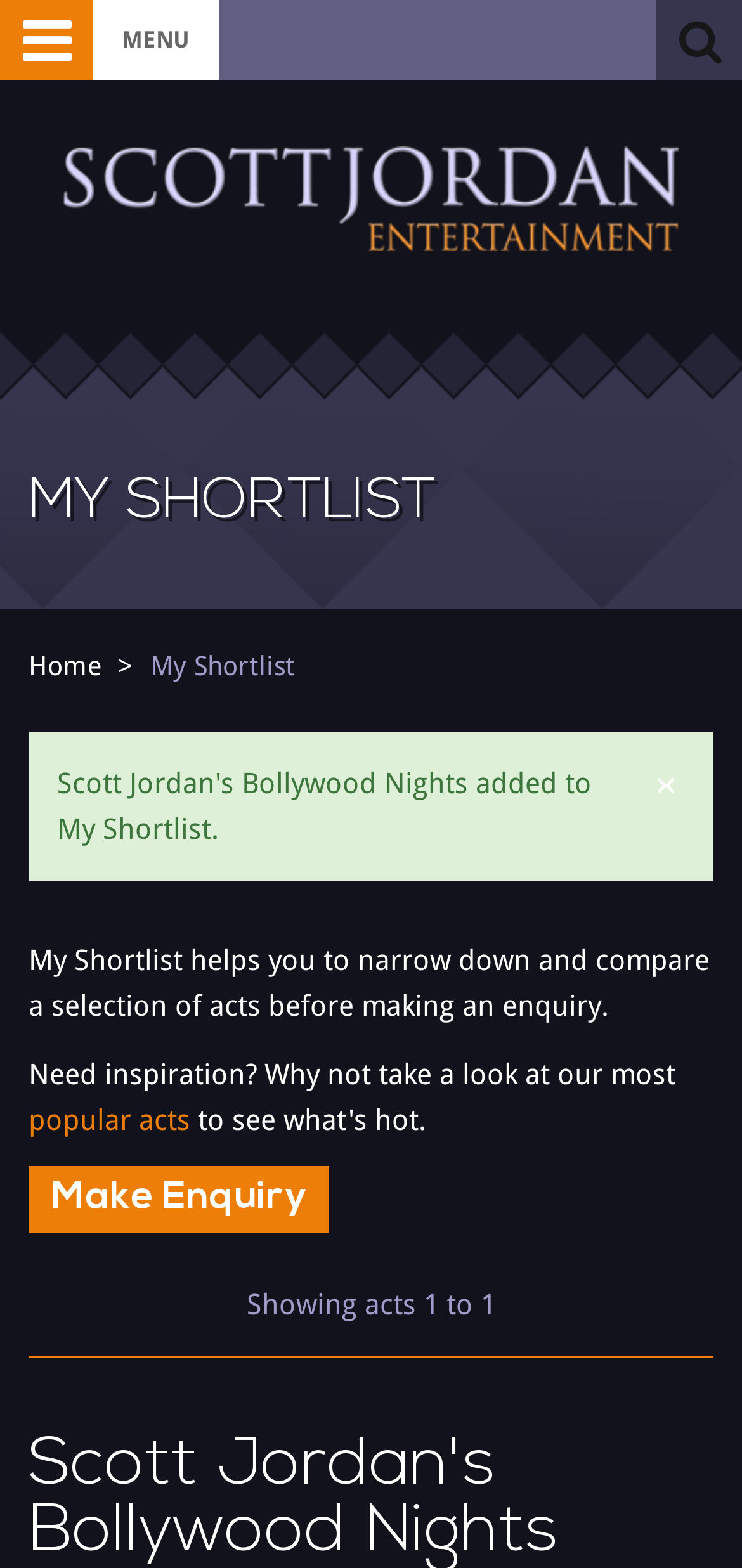Can you specify the bounding box coordinates of the area that needs to be clicked to fulfill the following instruction: "Make an enquiry"?

[0.038, 0.743, 0.444, 0.786]